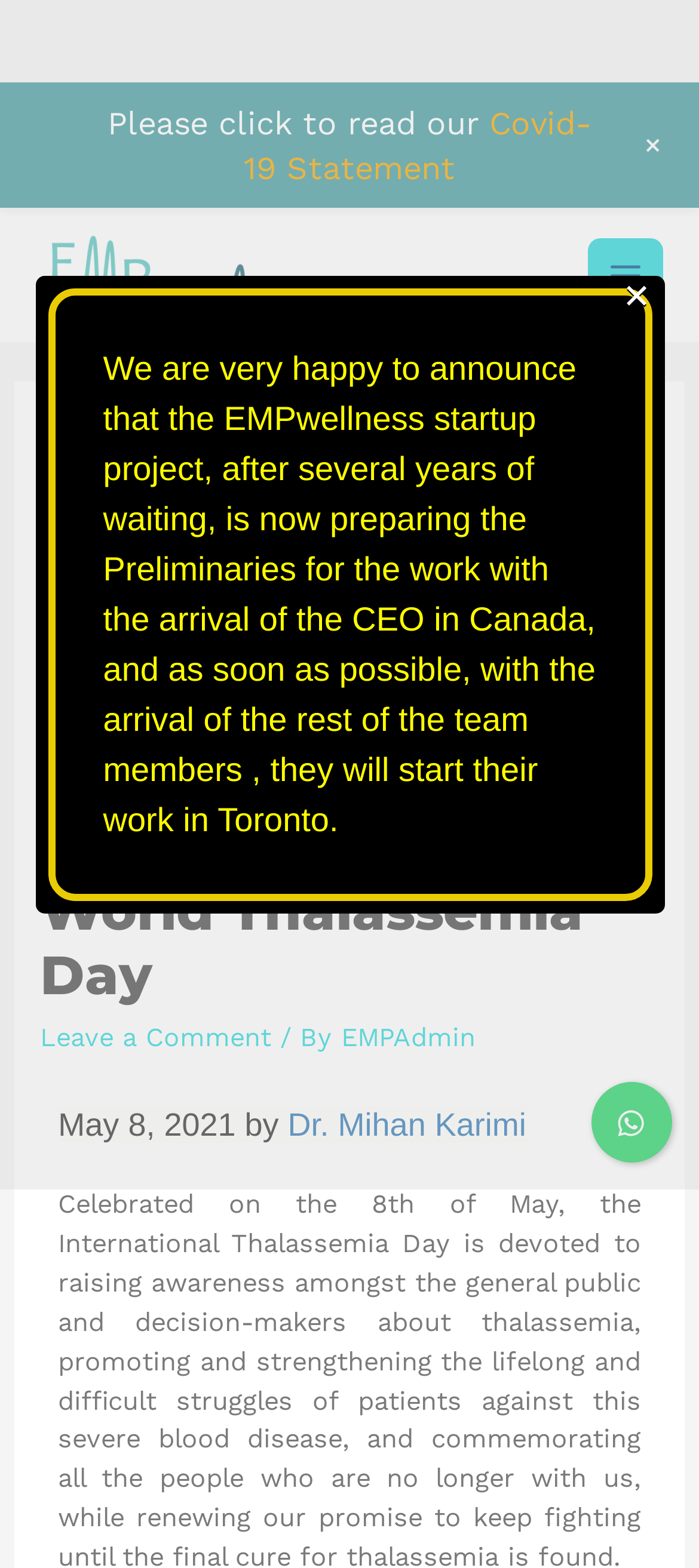Please answer the following question using a single word or phrase: 
What is the relation between the author and the article?

The author is EMPAdmin